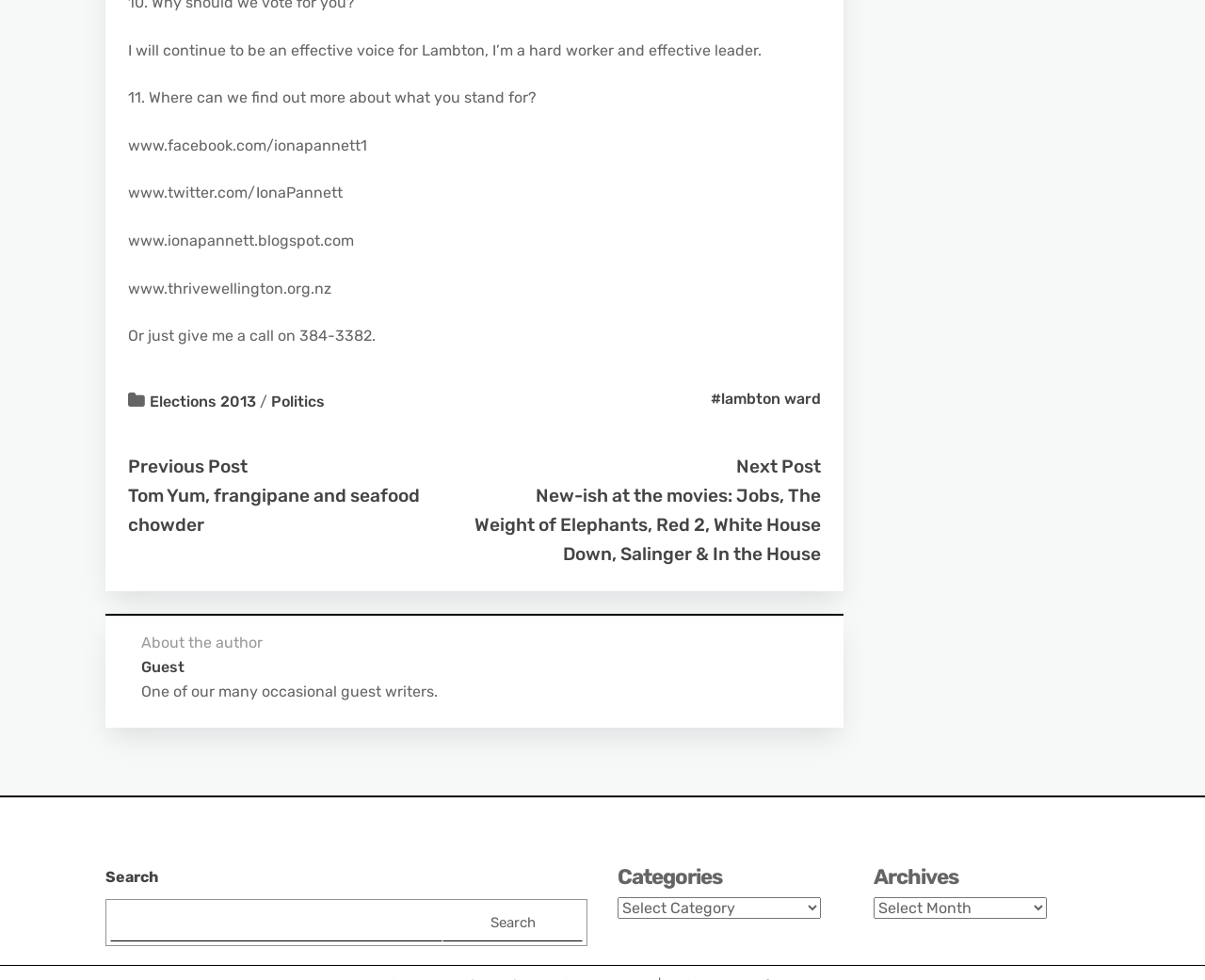Determine the bounding box coordinates of the clickable element to achieve the following action: 'View archives'. Provide the coordinates as four float values between 0 and 1, formatted as [left, top, right, bottom].

[0.725, 0.915, 0.869, 0.938]